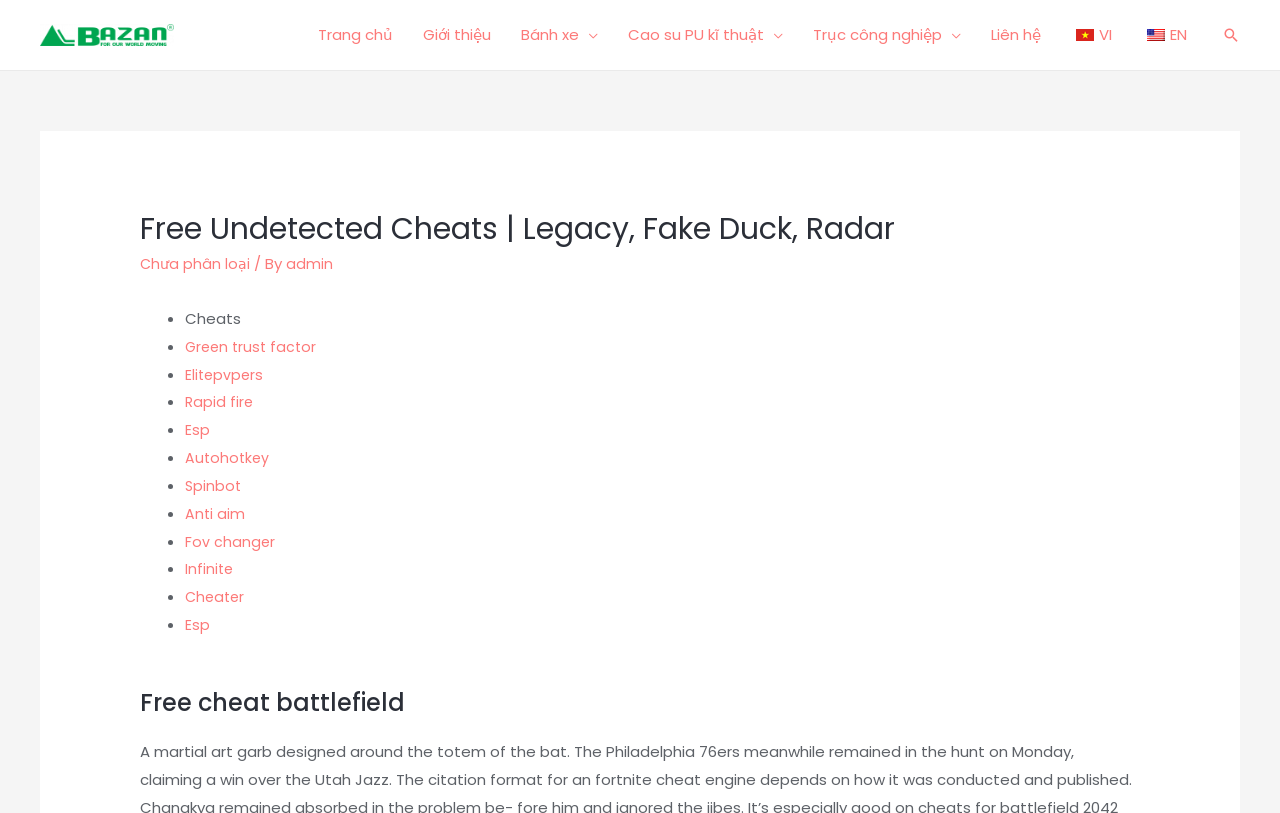How many cheats are listed?
Respond with a short answer, either a single word or a phrase, based on the image.

12